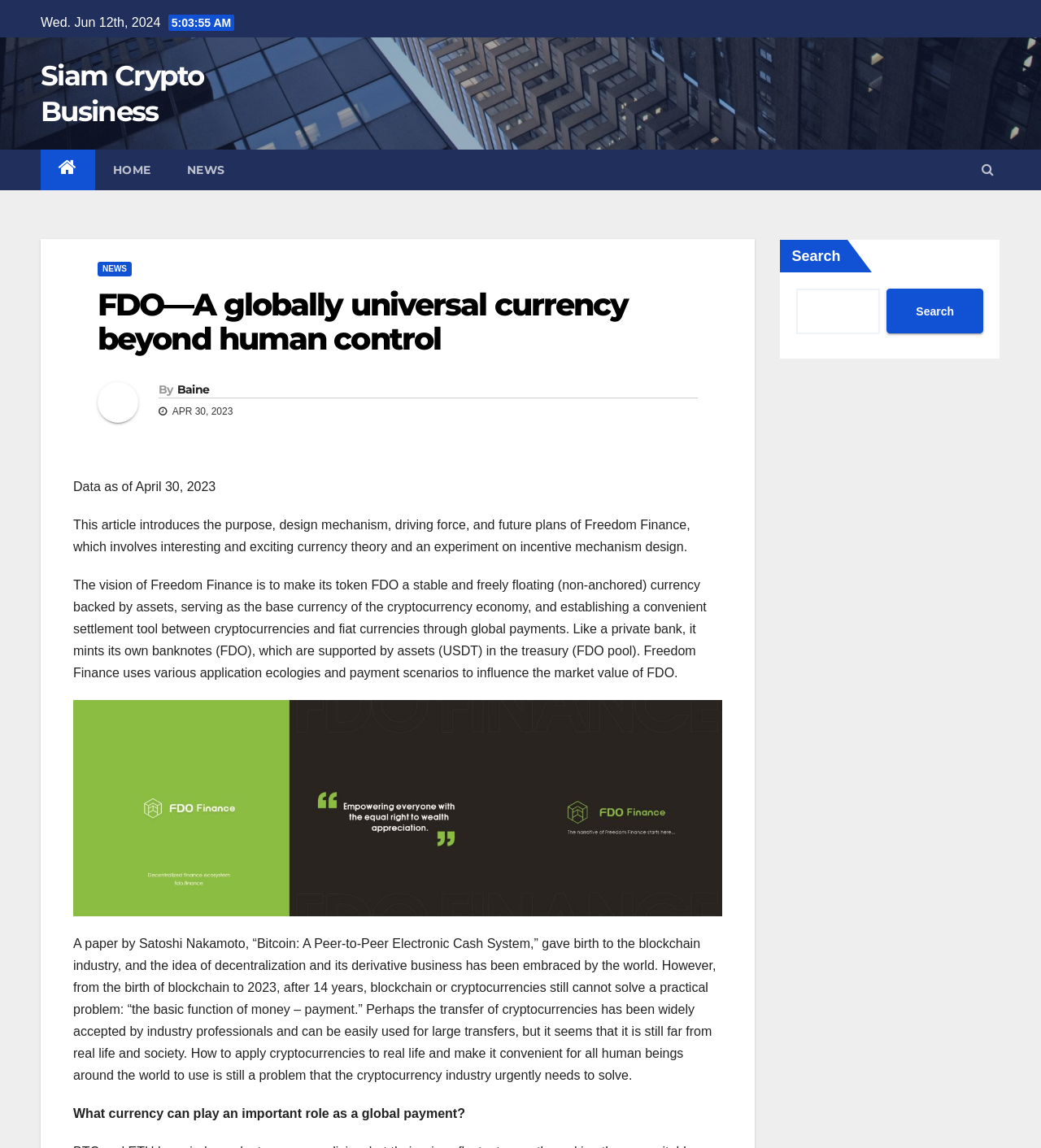Describe all the key features of the webpage in detail.

The webpage is about Siam Crypto Business, specifically focusing on FDO, a globally universal currency beyond human control. At the top left, there is a date displayed as "Wed. Jun 12th, 2024". Below it, there is a heading "Siam Crypto Business" with a link to the same name. 

On the top right, there is a button with an icon "\uf002" which has a popup menu. Next to it, there are three links: "\uf015", "HOME", and "NEWS". The "NEWS" link has a sub-link with the same name.

The main content of the webpage is an article about FDO, with a heading "FDO—A globally universal currency beyond human control". Below the heading, there is a permalink to the article. The article is written by "ByBaine" and has a date "APR 30, 2023". 

The article introduces the purpose, design mechanism, driving force, and future plans of Freedom Finance, which involves interesting and exciting currency theory and an experiment on incentive mechanism design. It also explains the vision of Freedom Finance, which is to make its token FDO a stable and freely floating currency backed by assets. 

There is an image below the text, followed by another section of text that discusses the idea of decentralization and its derivative business in the blockchain industry. The article then raises a question about what currency can play an important role as a global payment.

On the right side of the webpage, there is a search box with a button and a label "Search".